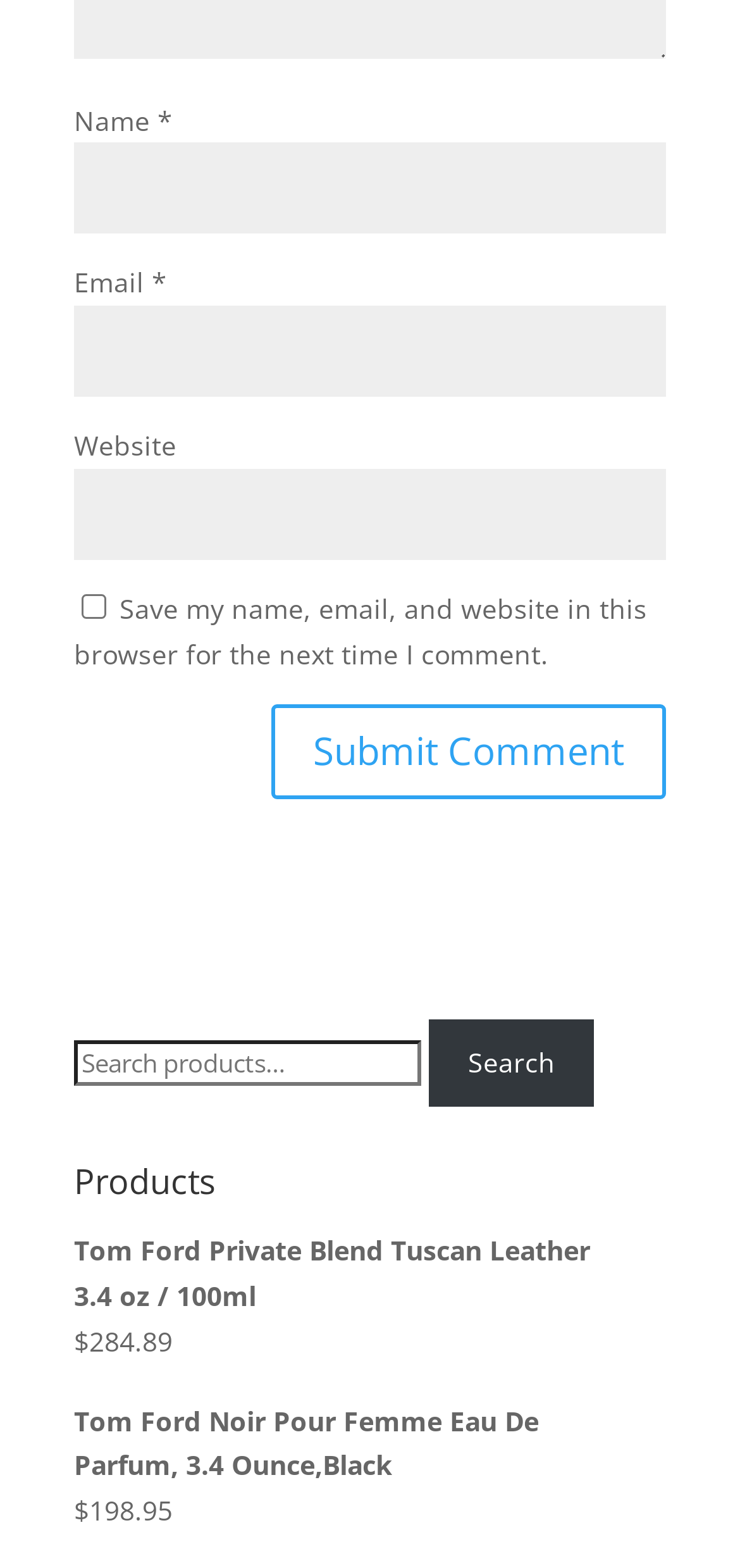Predict the bounding box of the UI element based on the description: "Search". The coordinates should be four float numbers between 0 and 1, formatted as [left, top, right, bottom].

[0.579, 0.65, 0.803, 0.706]